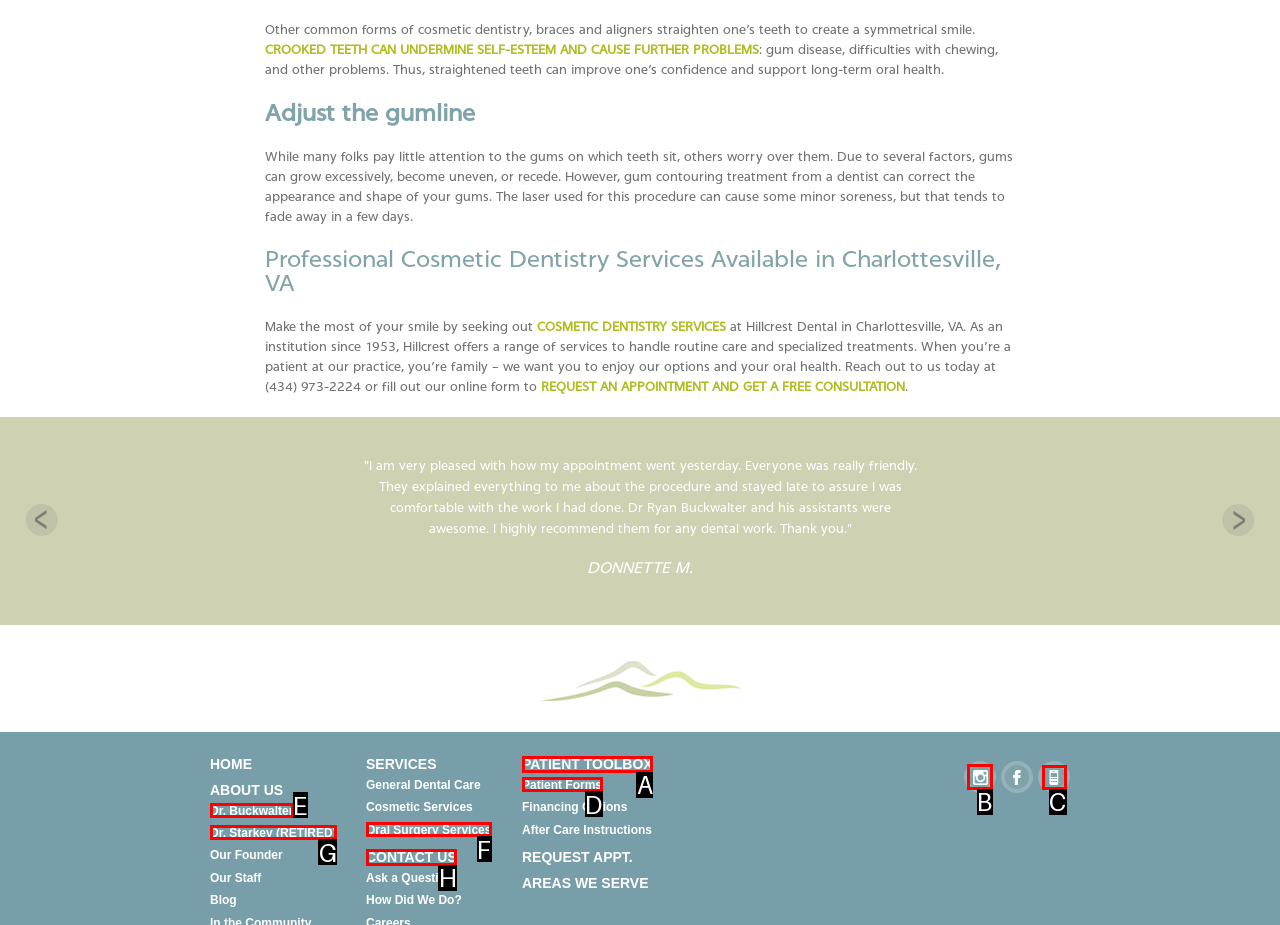Determine the right option to click to perform this task: Follow Hillcrest Dental on Instagram
Answer with the correct letter from the given choices directly.

B